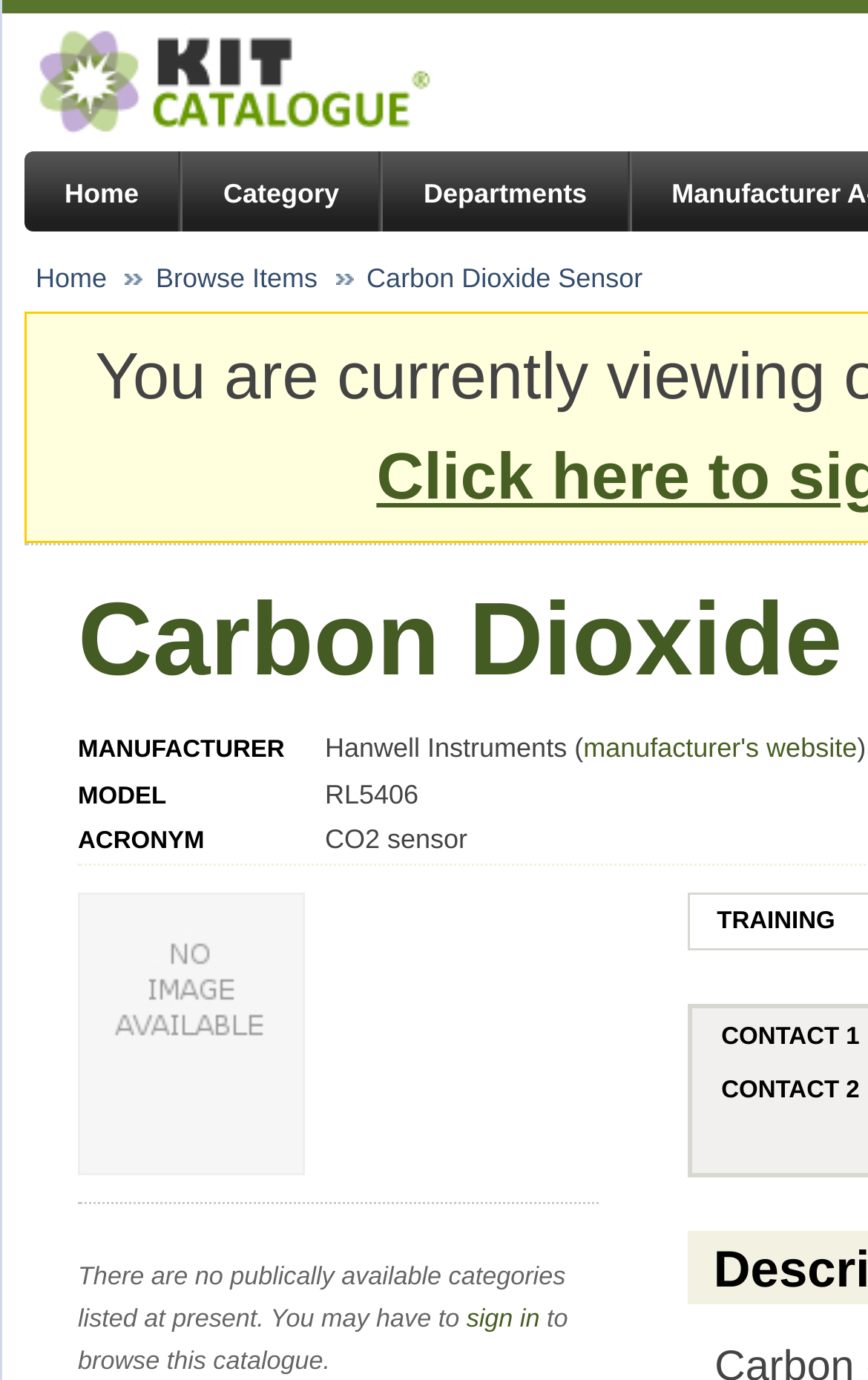Locate the bounding box coordinates of the element that should be clicked to fulfill the instruction: "Click on the Kit-Catalogue link".

[0.028, 0.016, 0.526, 0.103]